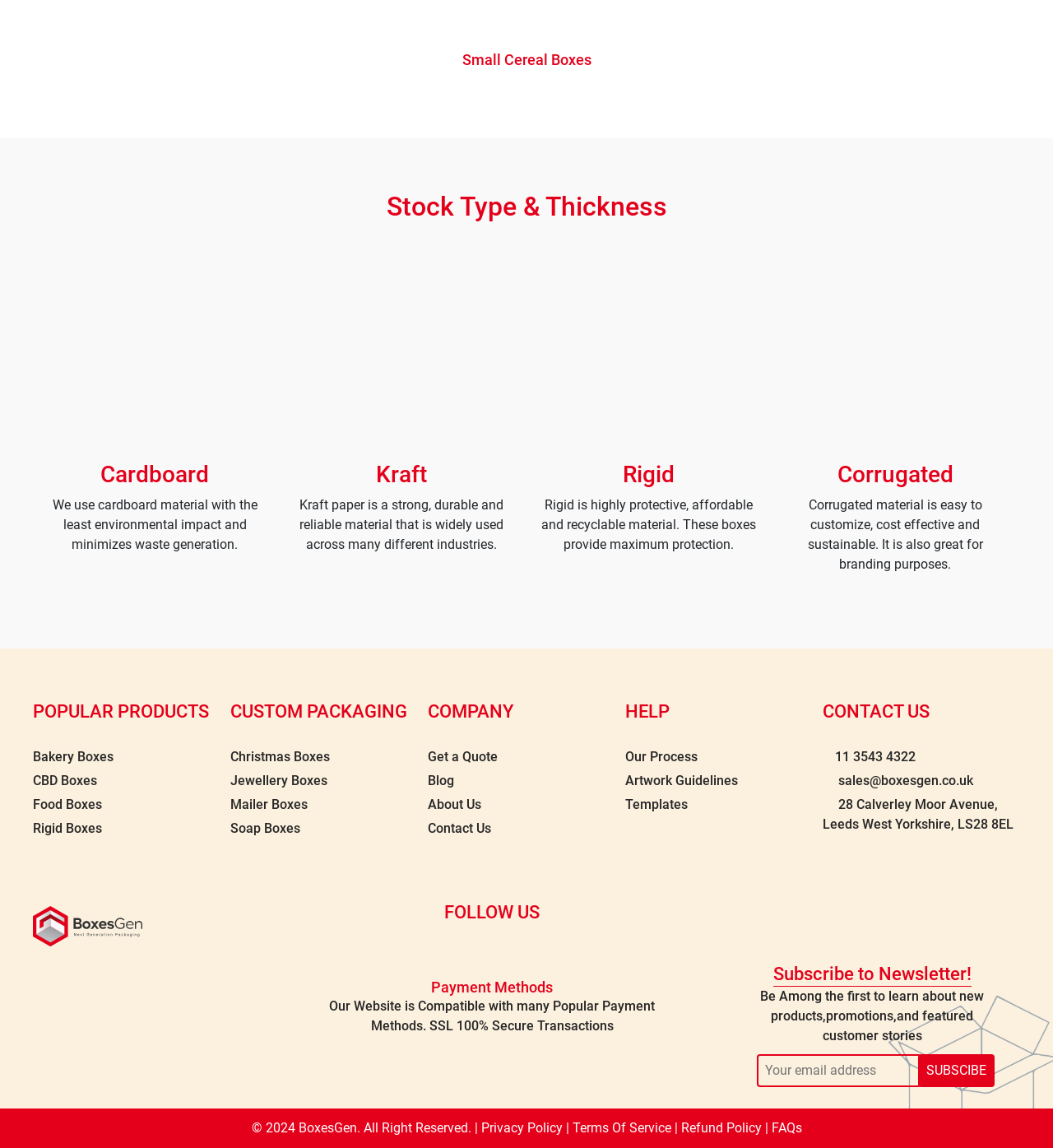Kindly determine the bounding box coordinates for the area that needs to be clicked to execute this instruction: "Get a quote".

[0.406, 0.652, 0.473, 0.666]